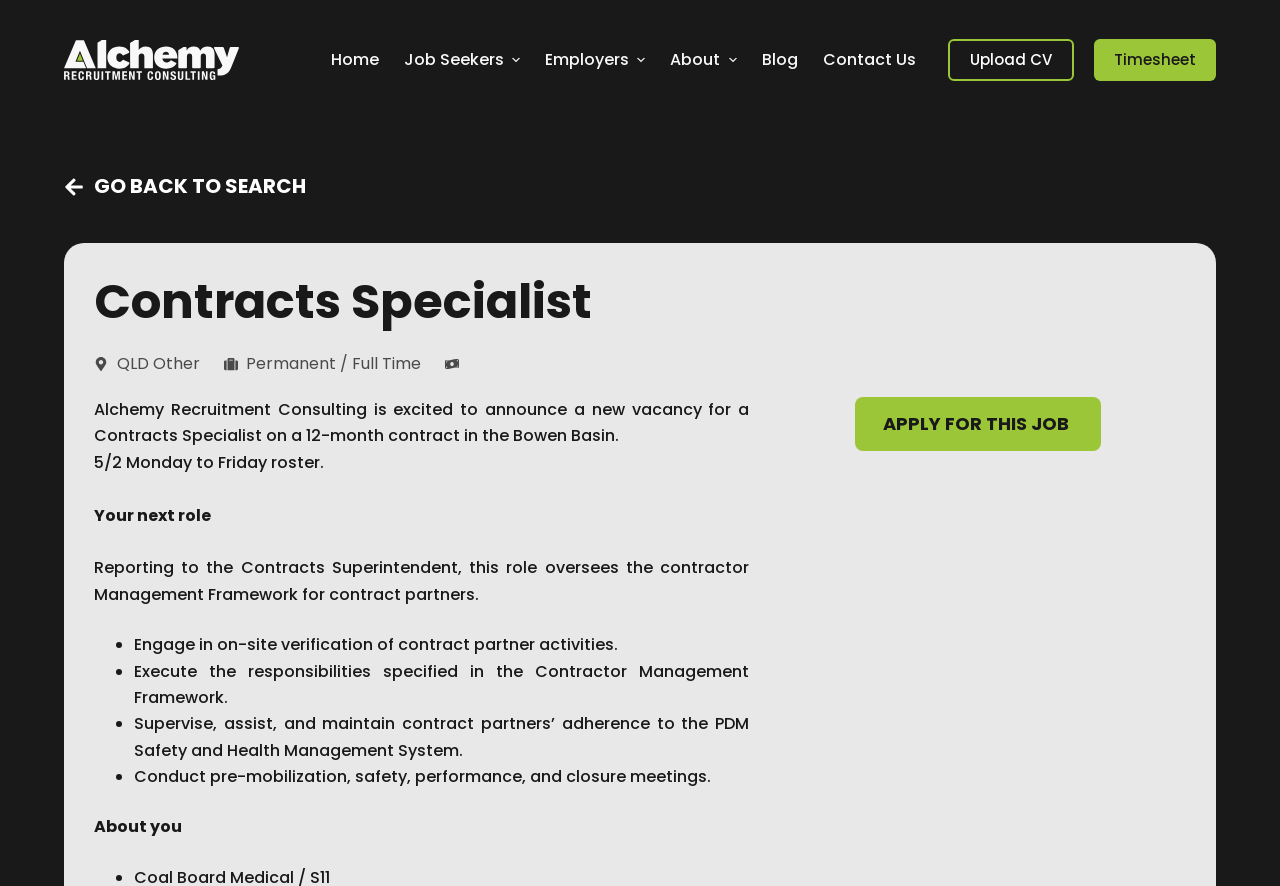Please specify the coordinates of the bounding box for the element that should be clicked to carry out this instruction: "Upload your CV". The coordinates must be four float numbers between 0 and 1, formatted as [left, top, right, bottom].

[0.741, 0.044, 0.839, 0.091]